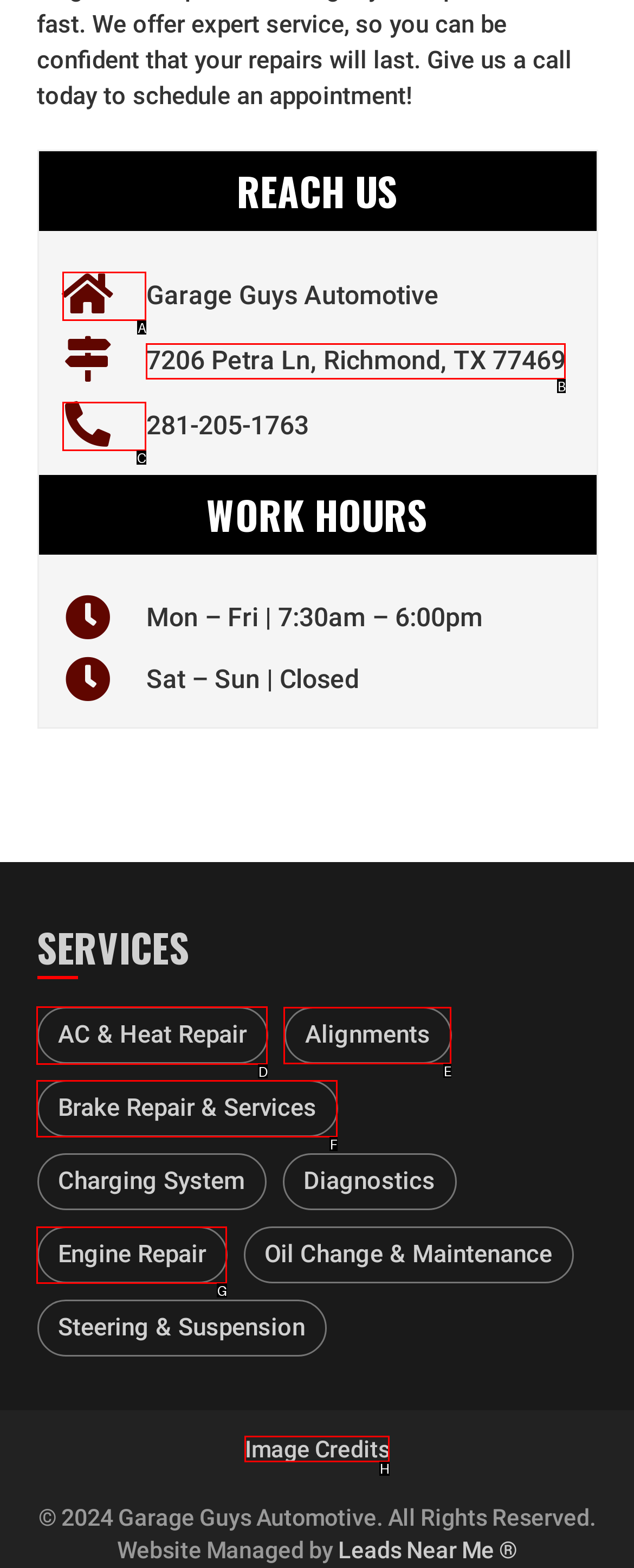Determine the HTML element to be clicked to complete the task: learn about AC & Heat Repair services. Answer by giving the letter of the selected option.

D